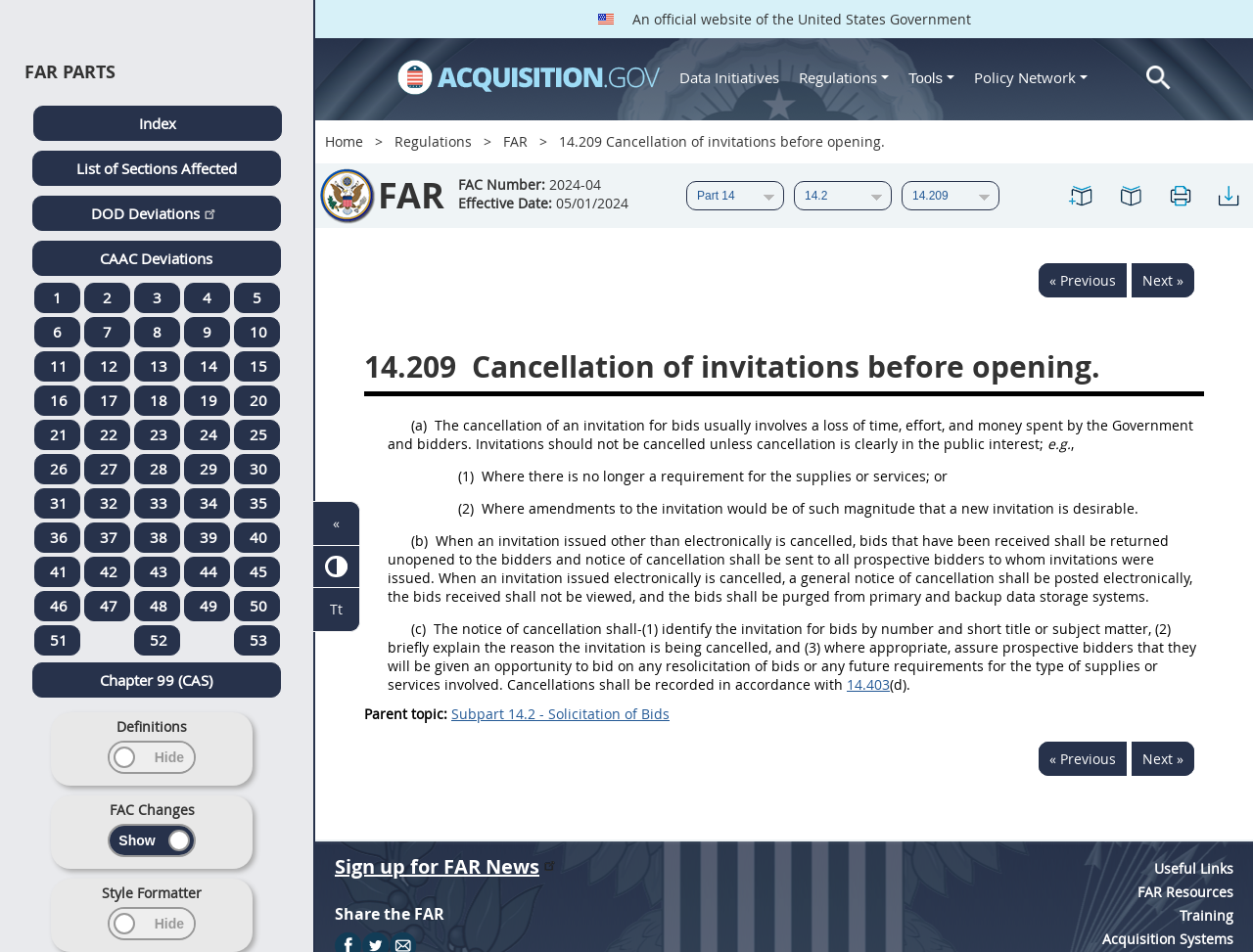Specify the bounding box coordinates of the element's region that should be clicked to achieve the following instruction: "Click on the 'Previous' link". The bounding box coordinates consist of four float numbers between 0 and 1, in the format [left, top, right, bottom].

[0.829, 0.276, 0.899, 0.312]